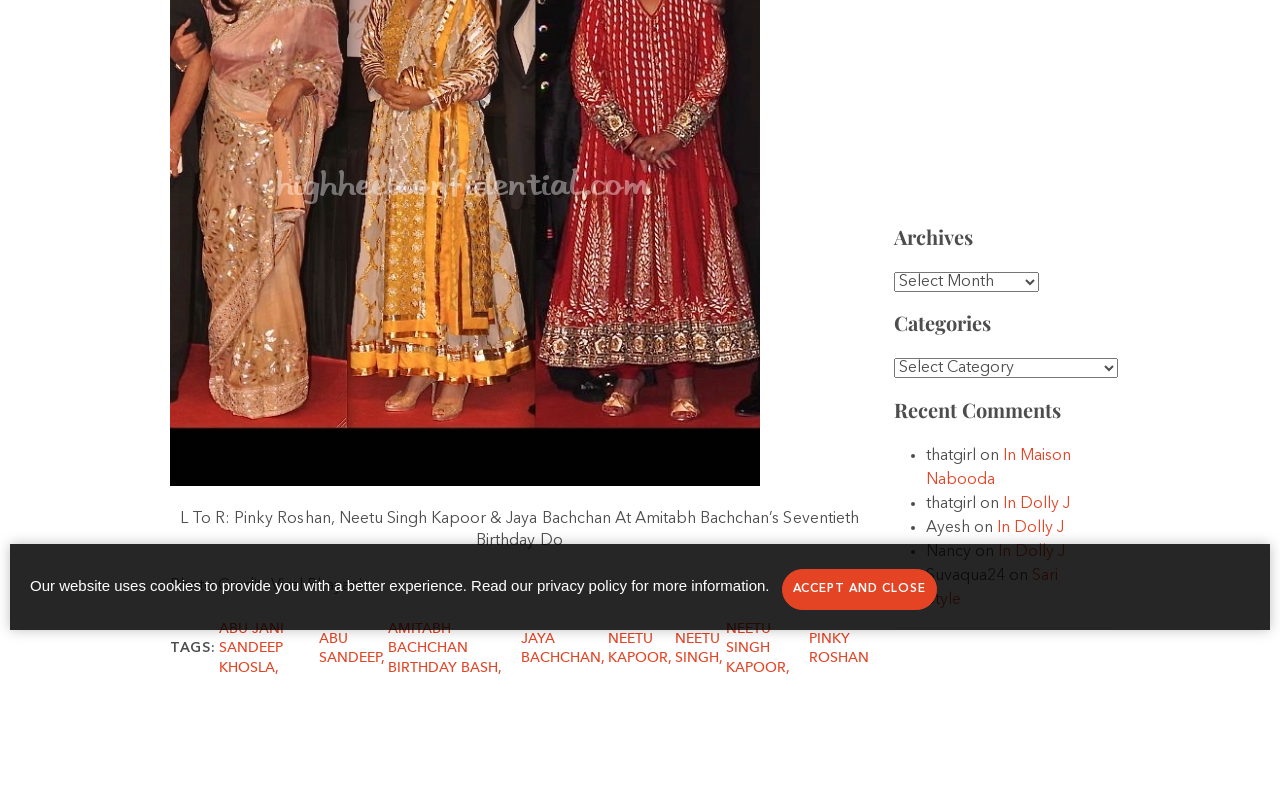Bounding box coordinates are specified in the format (top-left x, top-left y, bottom-right x, bottom-right y). All values are floating point numbers bounded between 0 and 1. Please provide the bounding box coordinate of the region this sentence describes: title="amitabh-bachchan-seventieth-birthday-bash-pinky-roshan-neetu-singh-jaya-bachchan"

[0.133, 0.224, 0.594, 0.245]